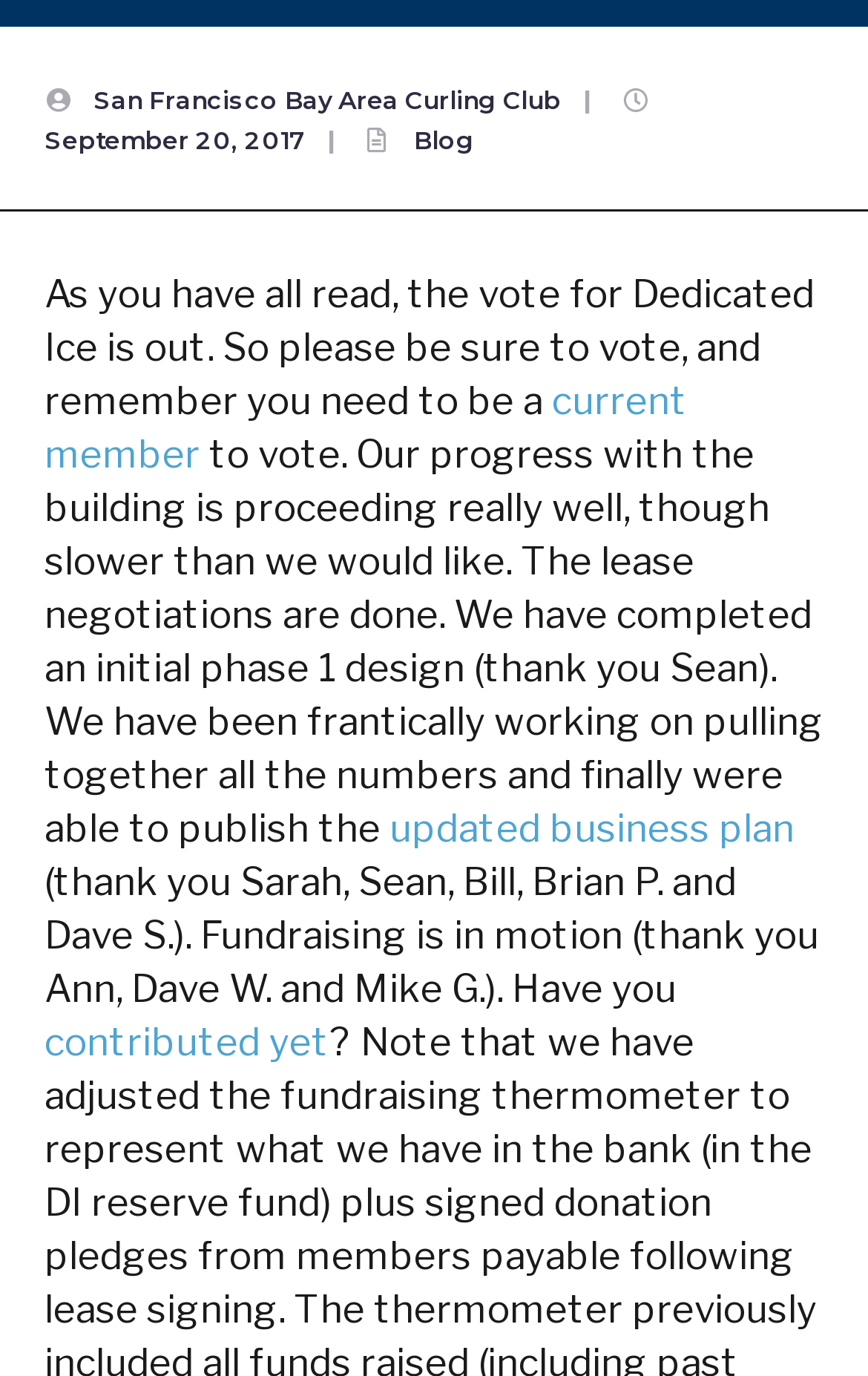Locate the bounding box for the described UI element: "updated business plan". Ensure the coordinates are four float numbers between 0 and 1, formatted as [left, top, right, bottom].

[0.449, 0.585, 0.915, 0.618]